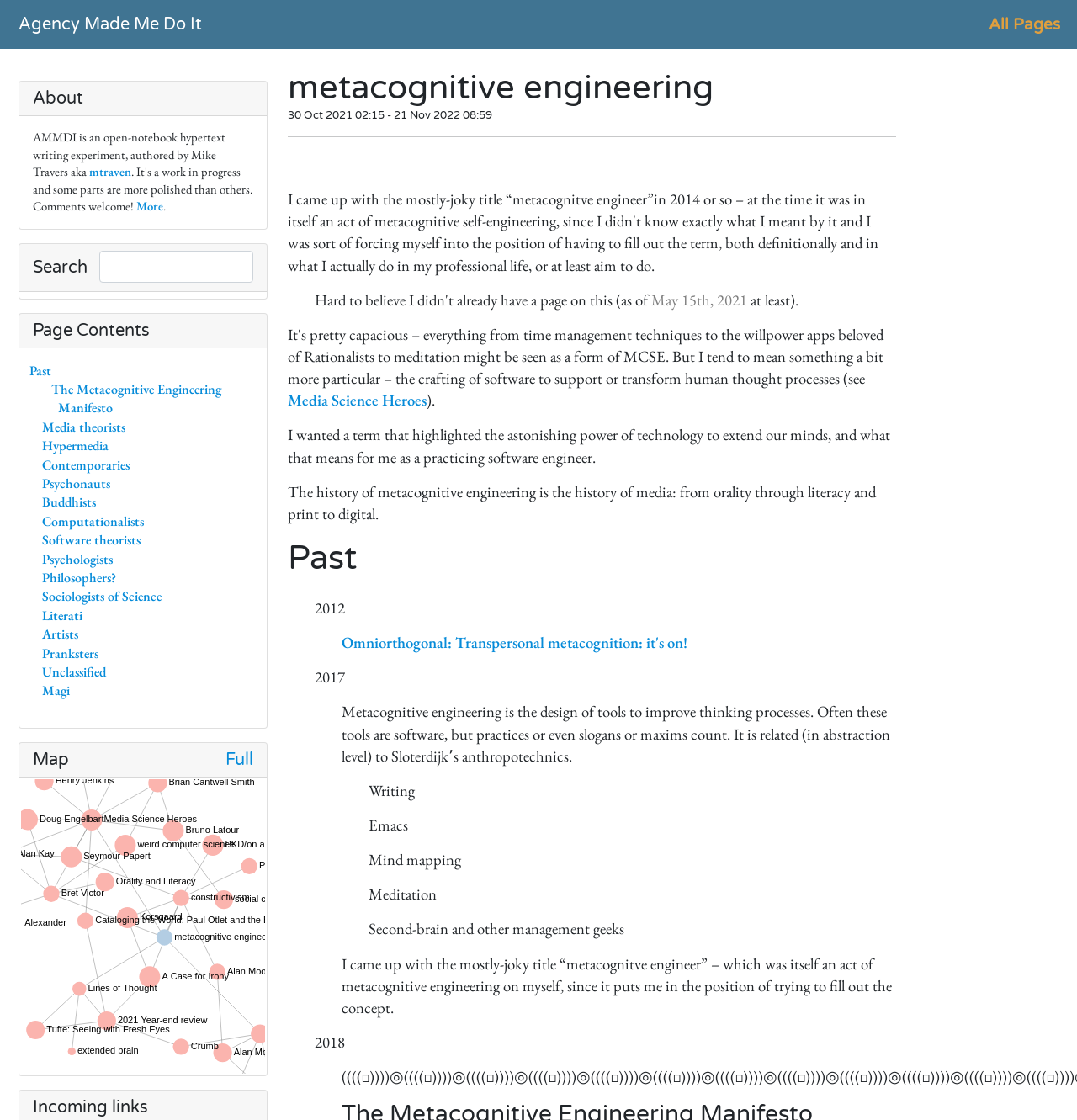Generate a thorough caption detailing the webpage content.

The webpage is about AMMDI, which stands for Agency Made Me Do It, and focuses on metacognitive engineering. At the top left, there is a link to "Agency Made Me Do It" and a link to "All Pages" at the top right. Below the title, there is a heading "About" followed by a brief description of AMMDI as an open-notebook hypertext writing experiment. The author, Mike Travers, is mentioned, and there is a link to "More" information.

On the left side, there are several headings, including "Search", "Page Contents", and "Map Full". The "Search" section has a textbox, and the "Page Contents" section lists various links to topics such as "Past", "The Metacognitive Engineering Manifesto", "Media theorists", and others. The "Map Full" section has a link to a map and a link to "Full".

On the right side, there is a heading "metacognitive engineering" followed by a date range from October 2021 to November 2022. Below this, there is a horizontal separator, and then a section with several paragraphs of text discussing metacognitive engineering, its history, and its relation to media and technology.

Further down, there are links to "Media Science Heroes" and a section with headings "Past" and "2012", "2017", and "2018", which appear to be a timeline of events or milestones related to metacognitive engineering. Each section has links to relevant topics or articles.

At the bottom of the page, there is a Vega visualization, which is a graphical representation of data.